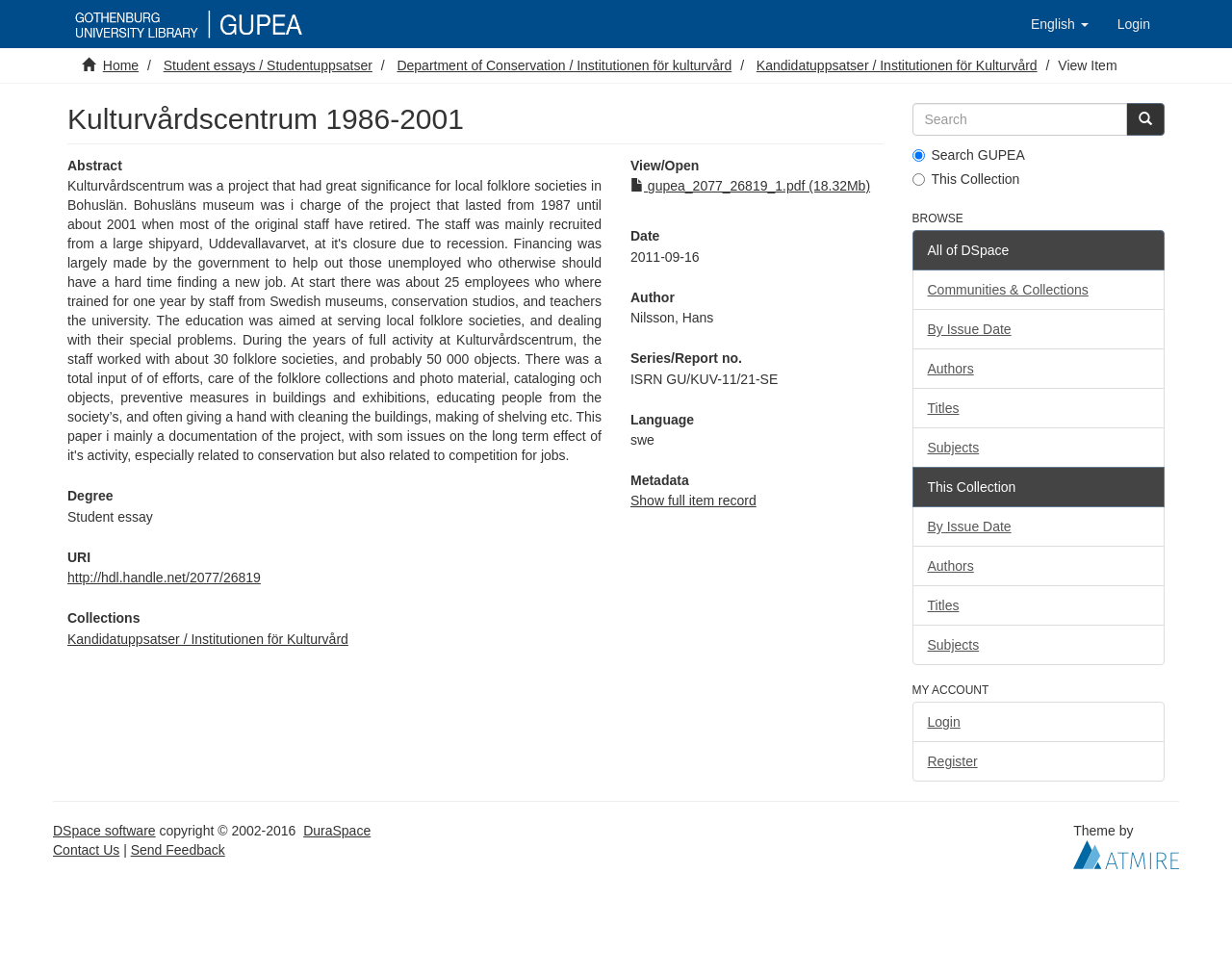What is the language of the author?
Please describe in detail the information shown in the image to answer the question.

The language of the author is 'swe', which is indicated by the static text element with the text 'swe' under the 'Language' heading.